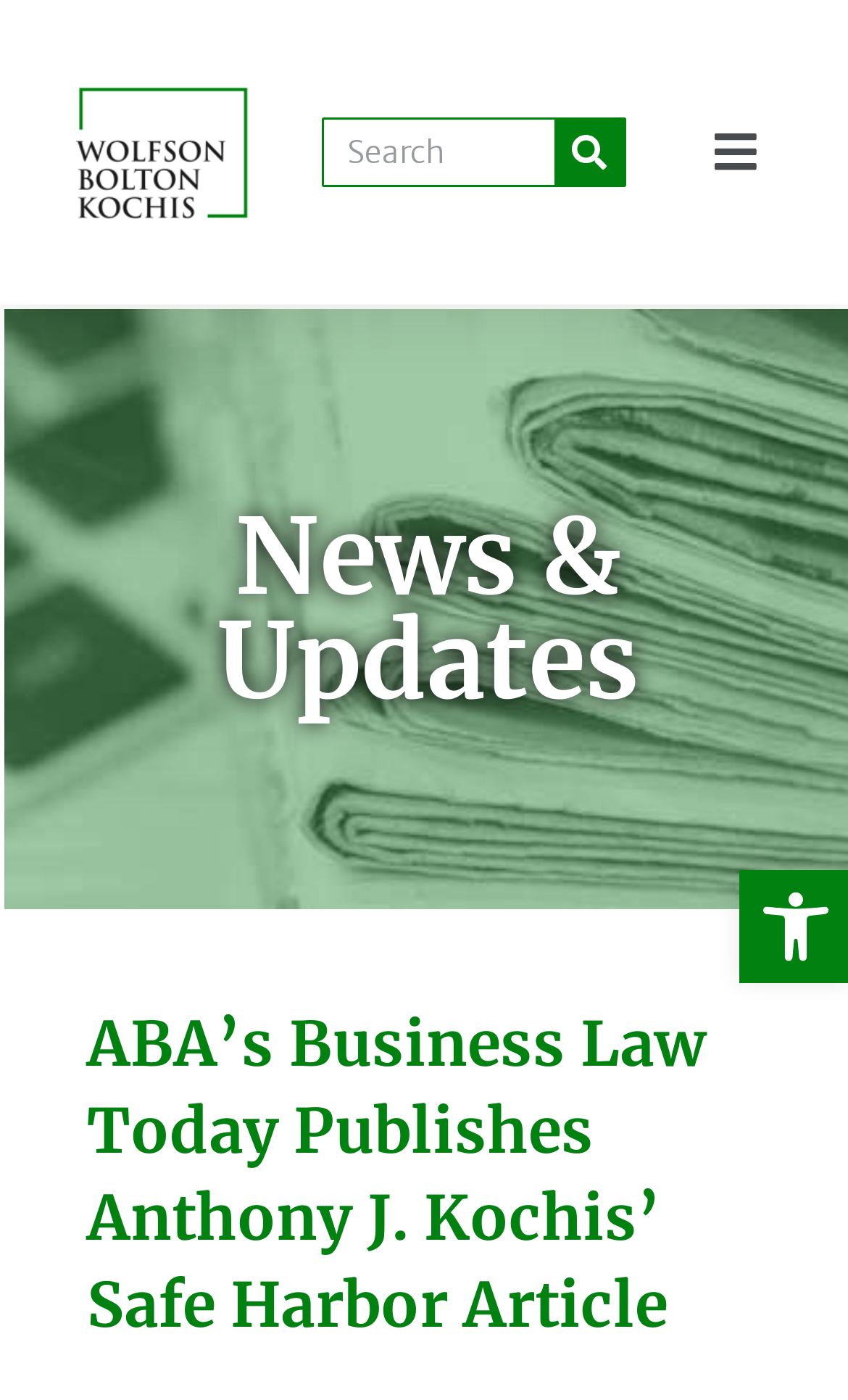What is the topic of the news article?
Answer the question with detailed information derived from the image.

I found the topic by looking at the heading element with the description 'ABA’s Business Law Today Publishes Anthony J. Kochis’ Safe Harbor Article' and bounding box coordinates [0.103, 0.715, 0.923, 0.963]. This heading is likely to be the topic of the news article since it is prominently displayed on the page.